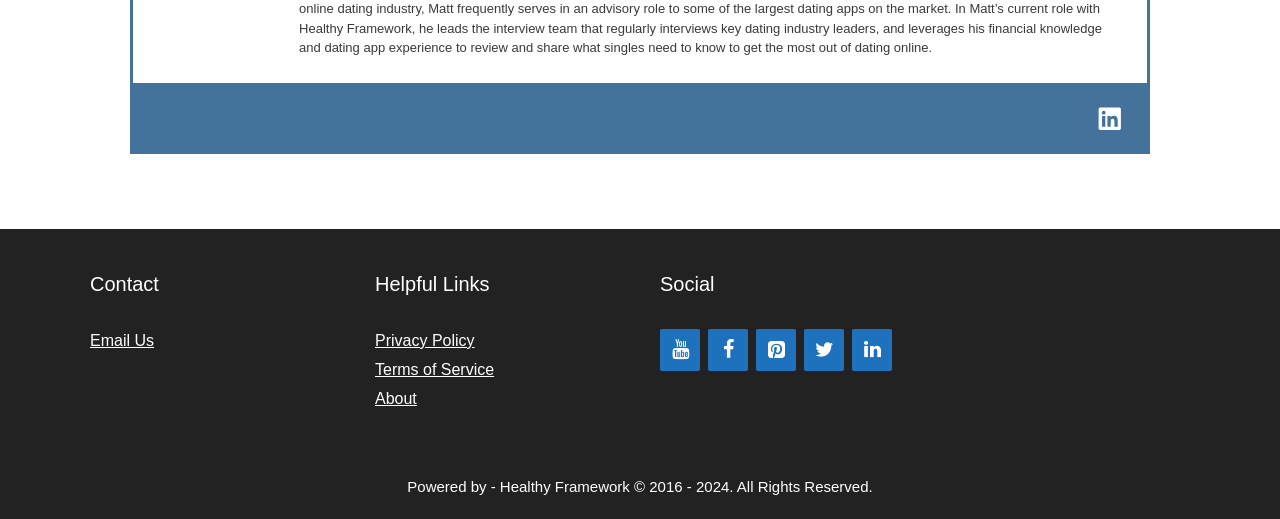Identify the bounding box coordinates for the element that needs to be clicked to fulfill this instruction: "Visit YouTube". Provide the coordinates in the format of four float numbers between 0 and 1: [left, top, right, bottom].

[0.516, 0.634, 0.547, 0.715]